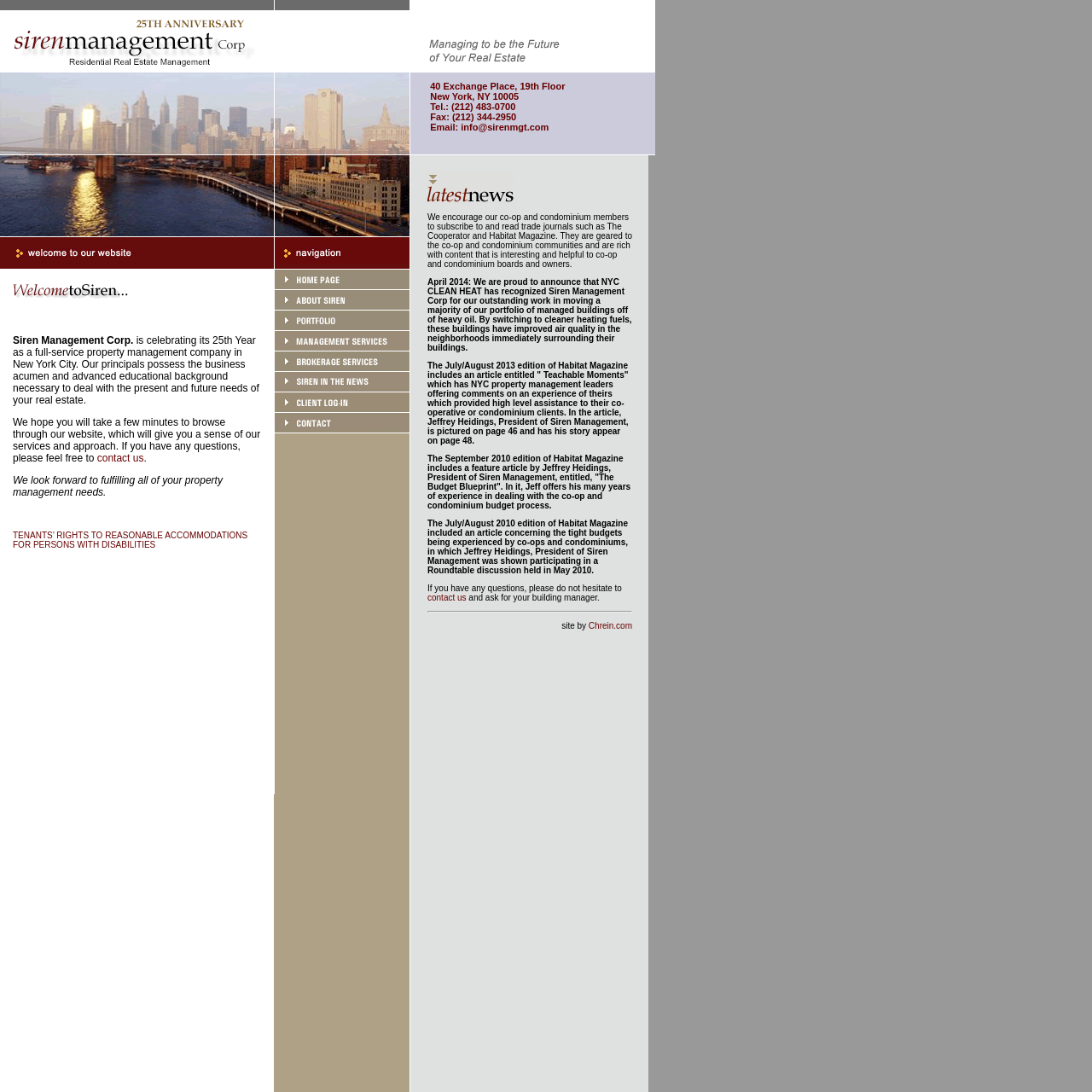Locate the bounding box coordinates of the element that should be clicked to fulfill the instruction: "contact us".

[0.391, 0.543, 0.427, 0.552]